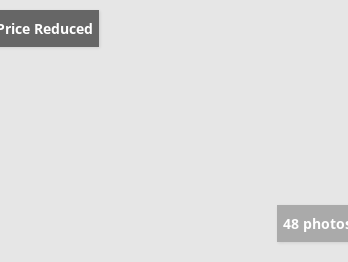Provide a thorough and detailed caption for the image.

This image showcases a property listing for a home at 2719 Meramec Street, St. Louis, MO 63118. The prominent "Price Reduced" label indicates that the listing price has been decreased, which may attract potential buyers. Alongside, there's a note about "48 photos," suggesting that there are numerous images available to view, providing an extensive visual presentation of the property. The updated status reflects a sense of timeliness, making the listing appear fresh and relevant to prospective purchasers exploring the St. Louis real estate market.